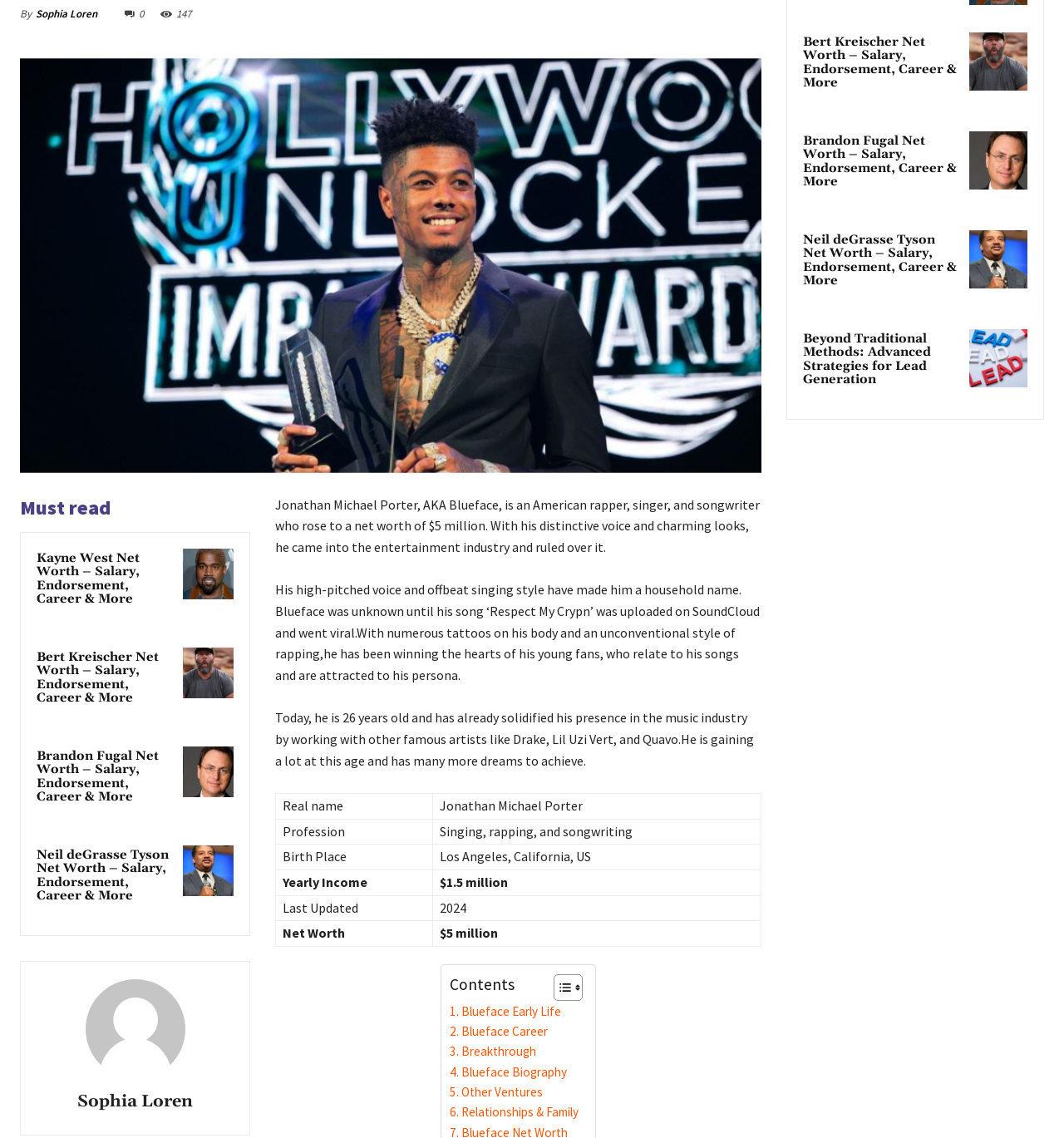Given the description "Relationships & Family", determine the bounding box of the corresponding UI element.

[0.423, 0.969, 0.544, 0.987]